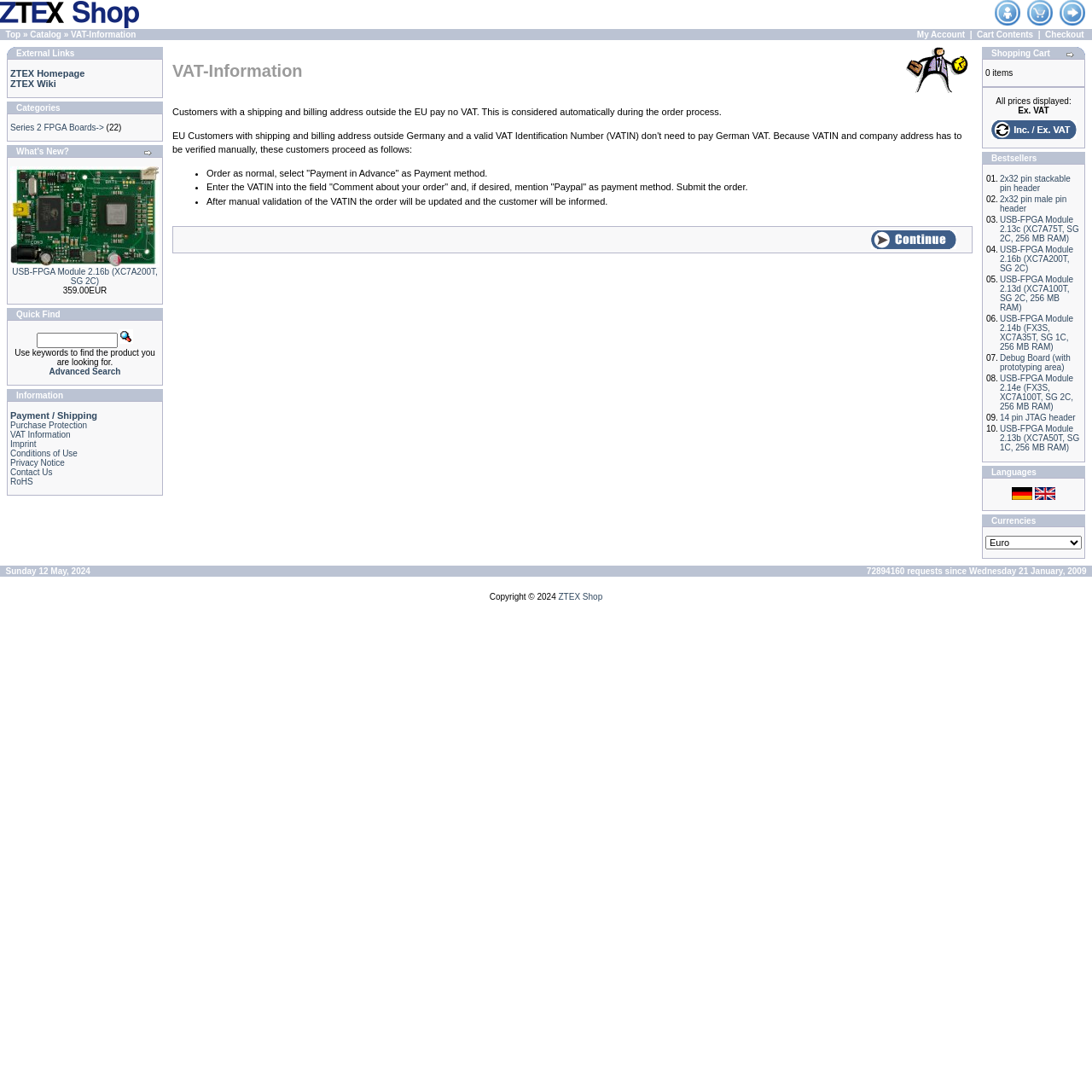Identify the bounding box coordinates for the region to click in order to carry out this instruction: "Go to My Account". Provide the coordinates using four float numbers between 0 and 1, formatted as [left, top, right, bottom].

[0.911, 0.012, 0.934, 0.026]